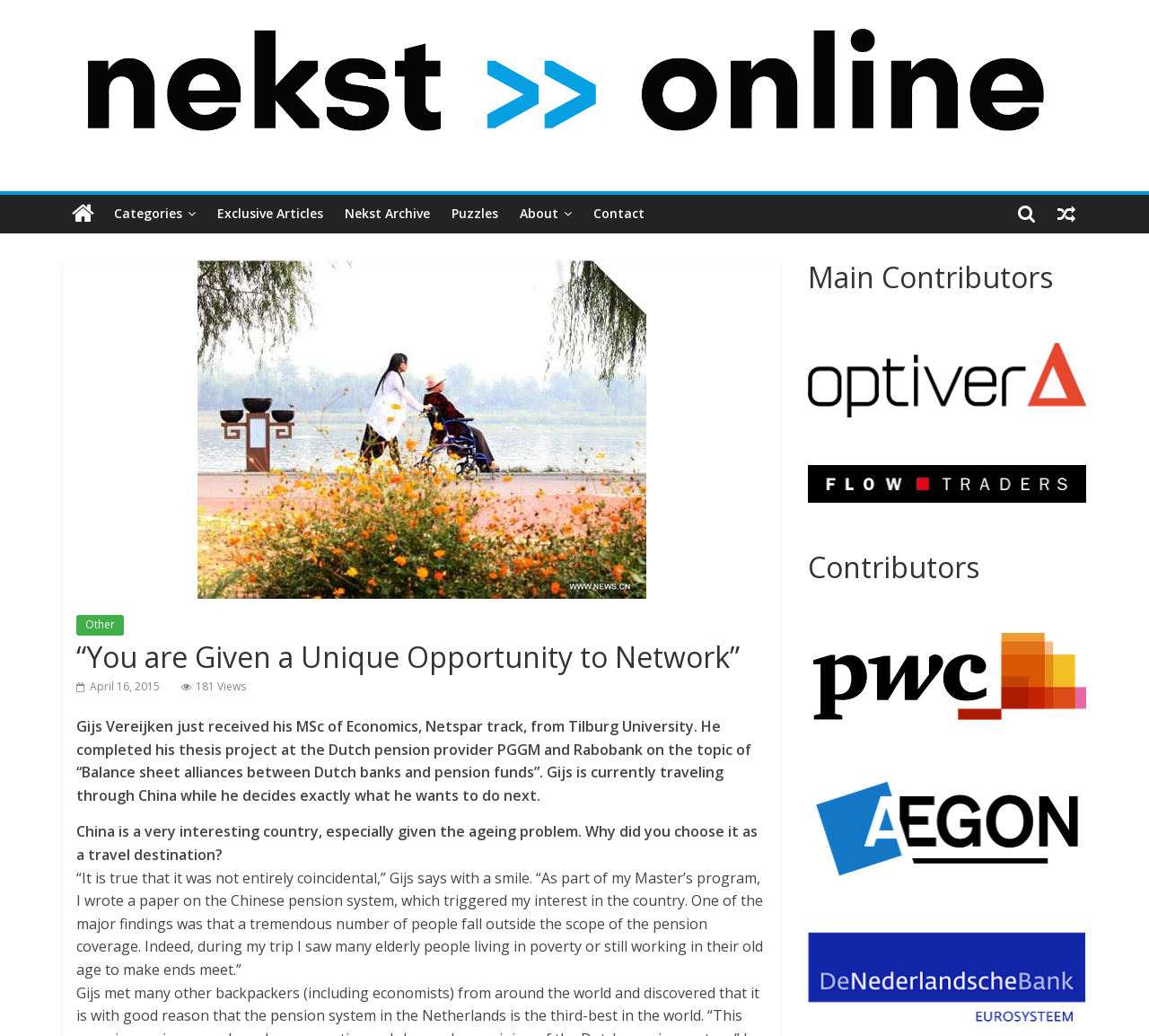Can you specify the bounding box coordinates for the region that should be clicked to fulfill this instruction: "Click on the Nekst-Online logo".

[0.055, 0.017, 0.93, 0.163]